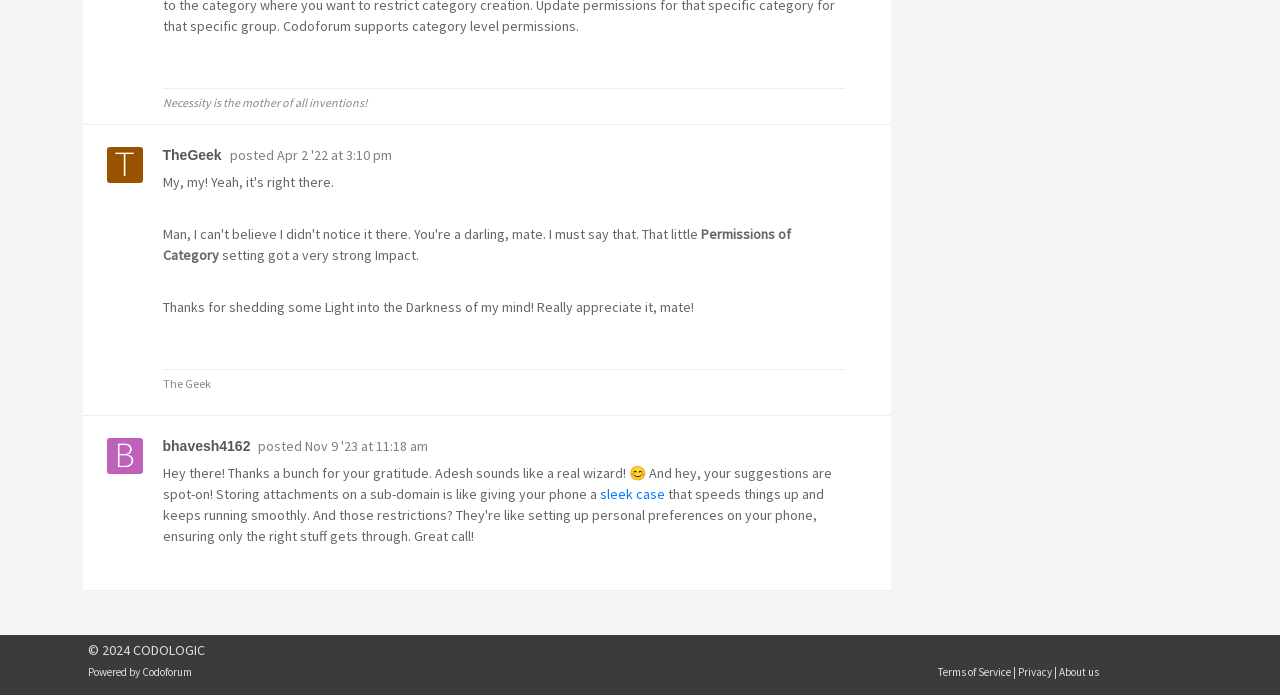What is the name of the powered-by platform?
Using the image as a reference, answer the question with a short word or phrase.

Codoforum